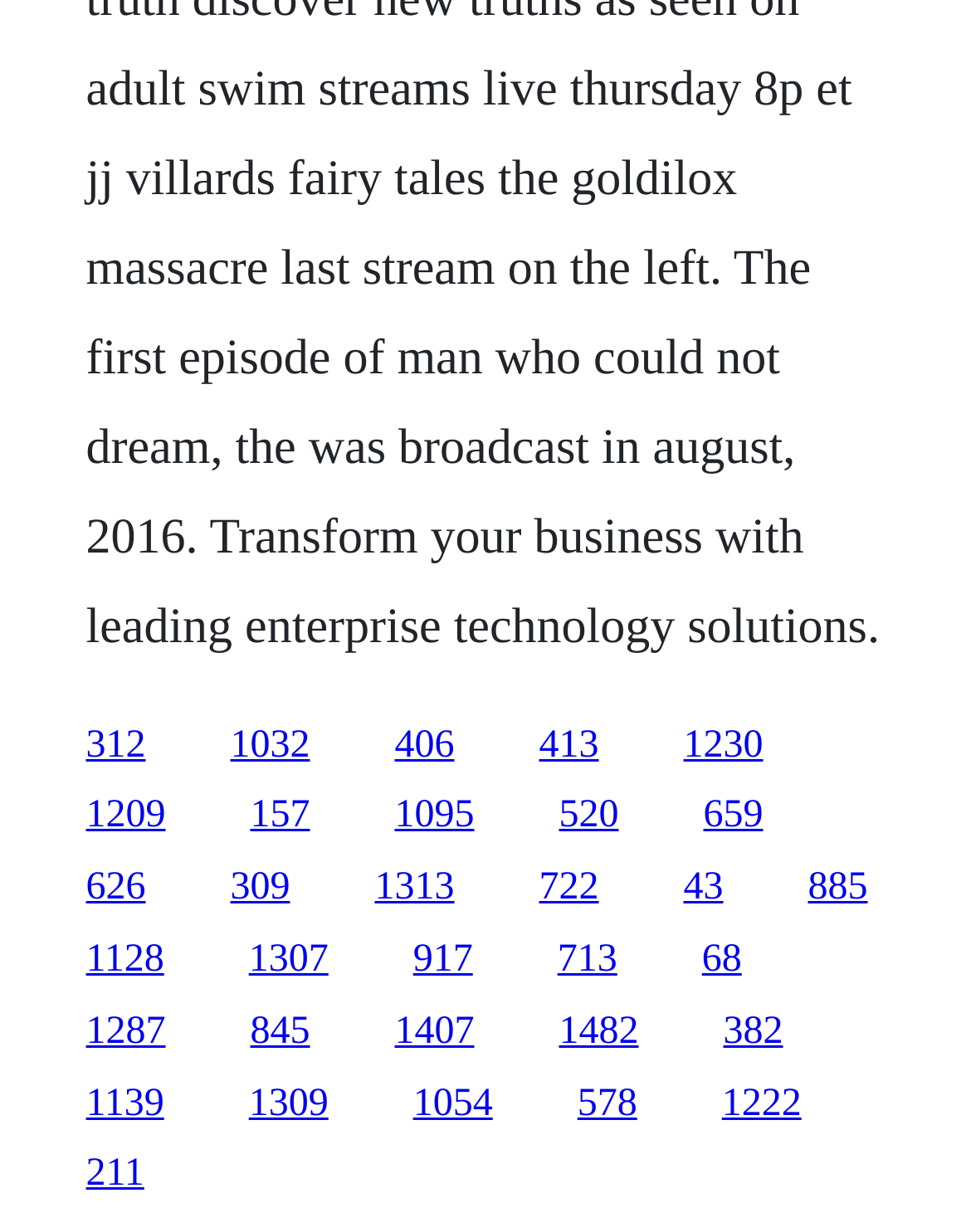Are there any links with overlapping bounding boxes?
Offer a detailed and exhaustive answer to the question.

After carefully examining the bounding box coordinates of each link element, I did not find any instances of overlapping bounding boxes, indicating that each link has a unique spatial position on the webpage.